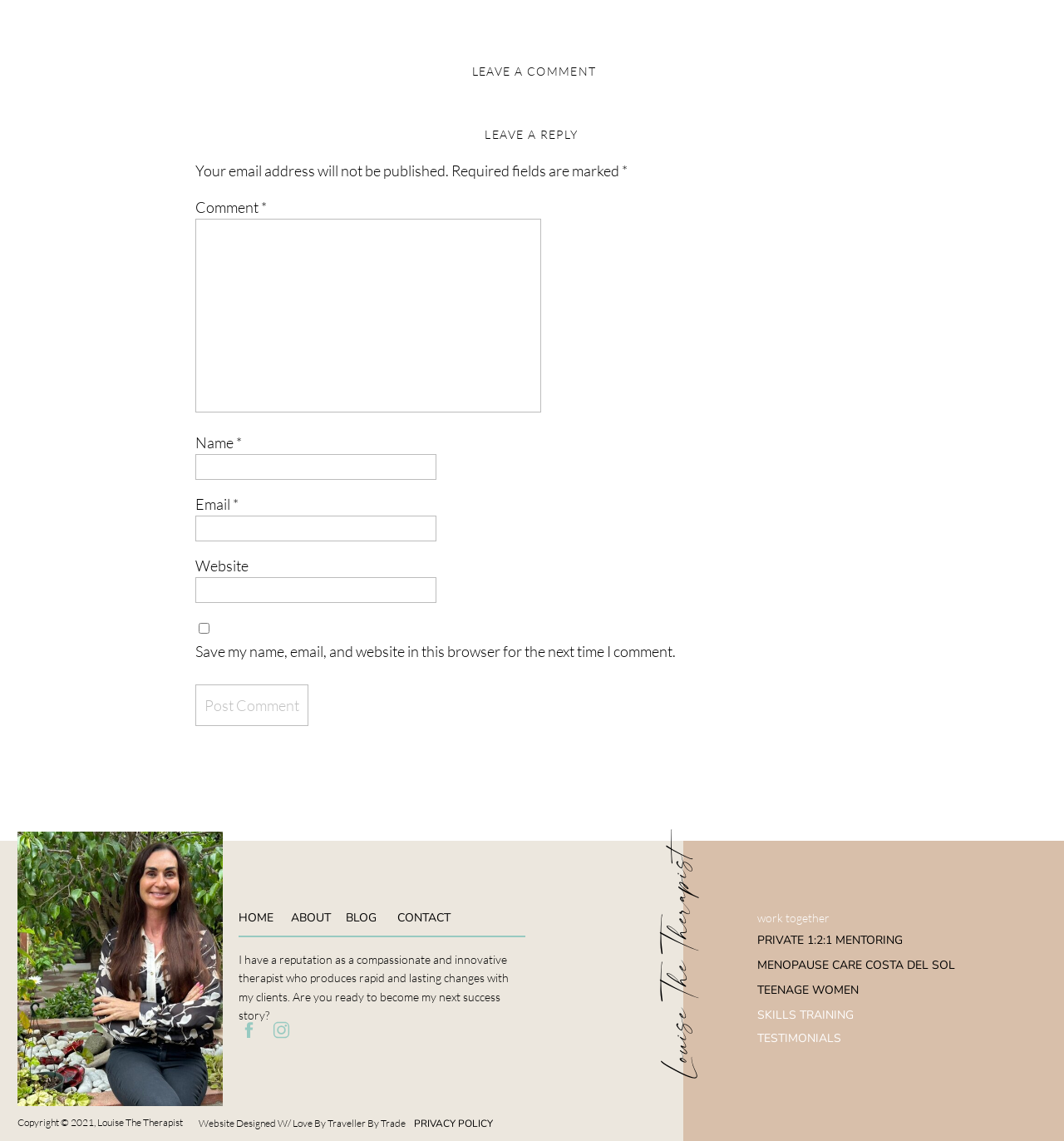Find the bounding box of the UI element described as: "Privacy Policy". The bounding box coordinates should be given as four float values between 0 and 1, i.e., [left, top, right, bottom].

[0.389, 0.978, 0.502, 0.992]